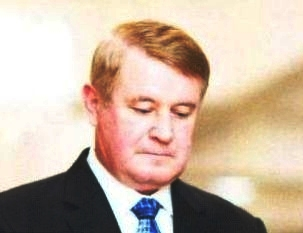Generate a complete and detailed caption for the image.

The image features a man in formal attire, with a solemn expression, suggesting a moment of reflection or contemplation. He is dressed in a dark suit, complemented by a light blue shirt and a patterned tie, which adds to the formal appearance. The background appears muted, focusing the viewer's attention on his expression and demeanor. This visual is likely associated with the profile of District 8 Pastor Carl Swearson, who has held a significant role since 2006 and is recognized for his leadership and involvement within the community. His engagement in pastoral duties and family life, as indicated in the surrounding text, emphasizes his commitment to service and community values.